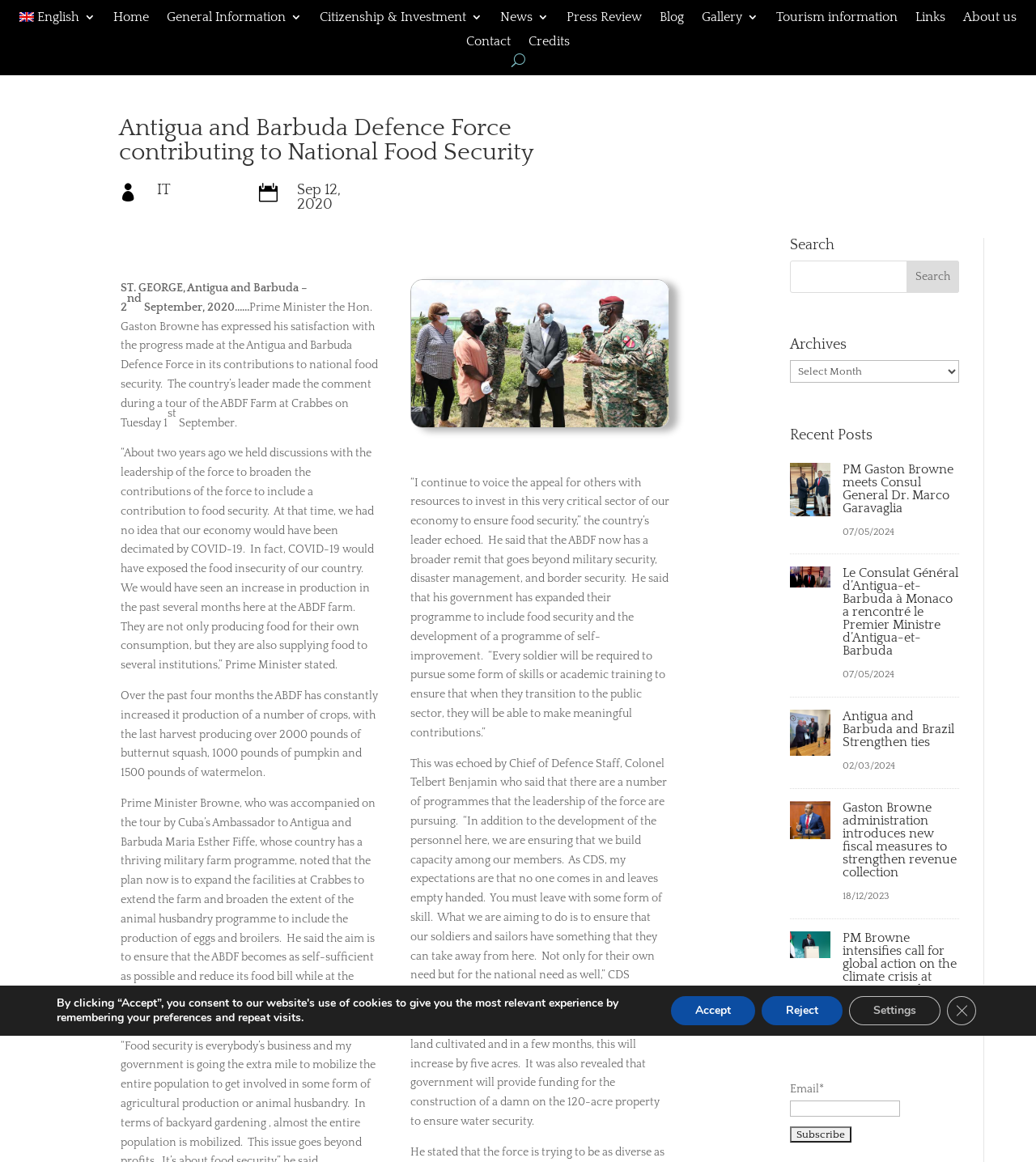Please specify the bounding box coordinates for the clickable region that will help you carry out the instruction: "Open Search Bar".

None